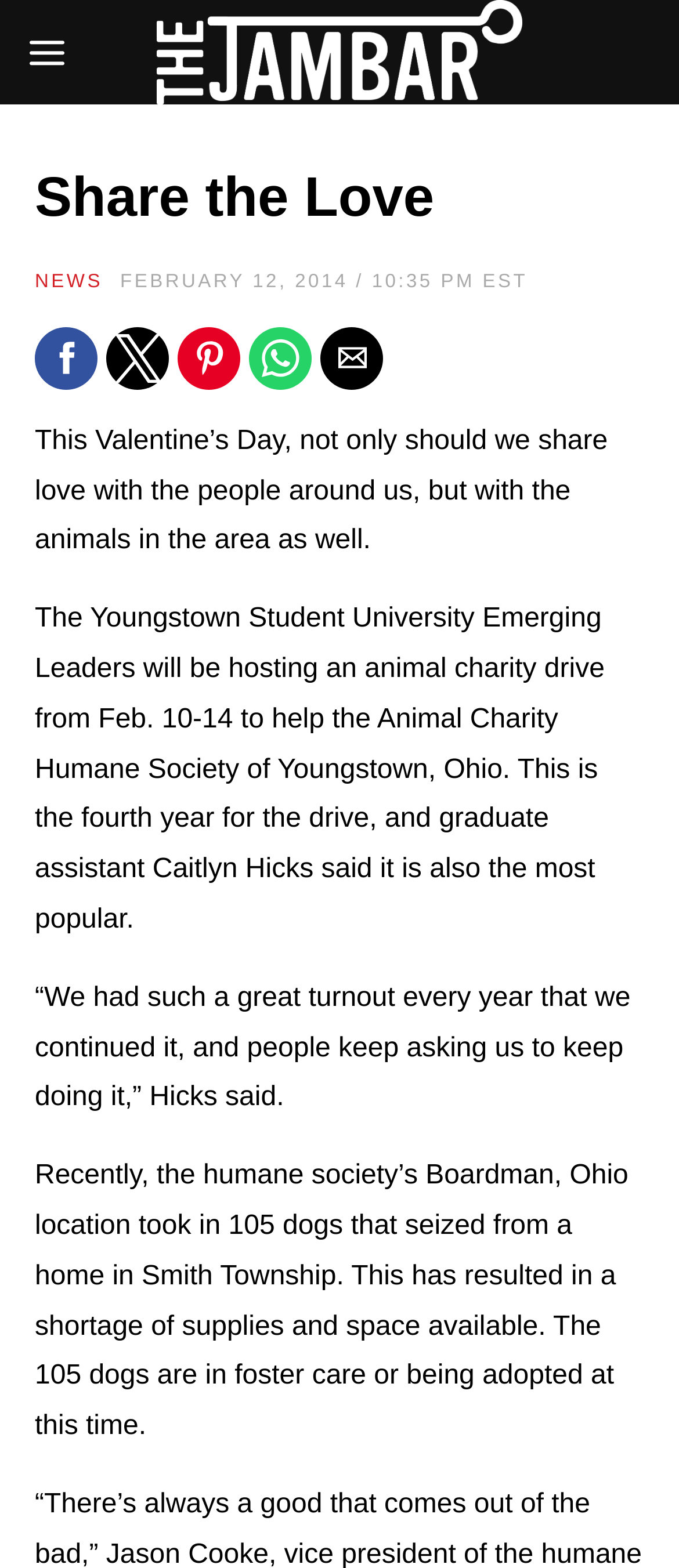Use a single word or phrase to answer the question: 
What is the name of the graduate assistant mentioned?

Caitlyn Hicks